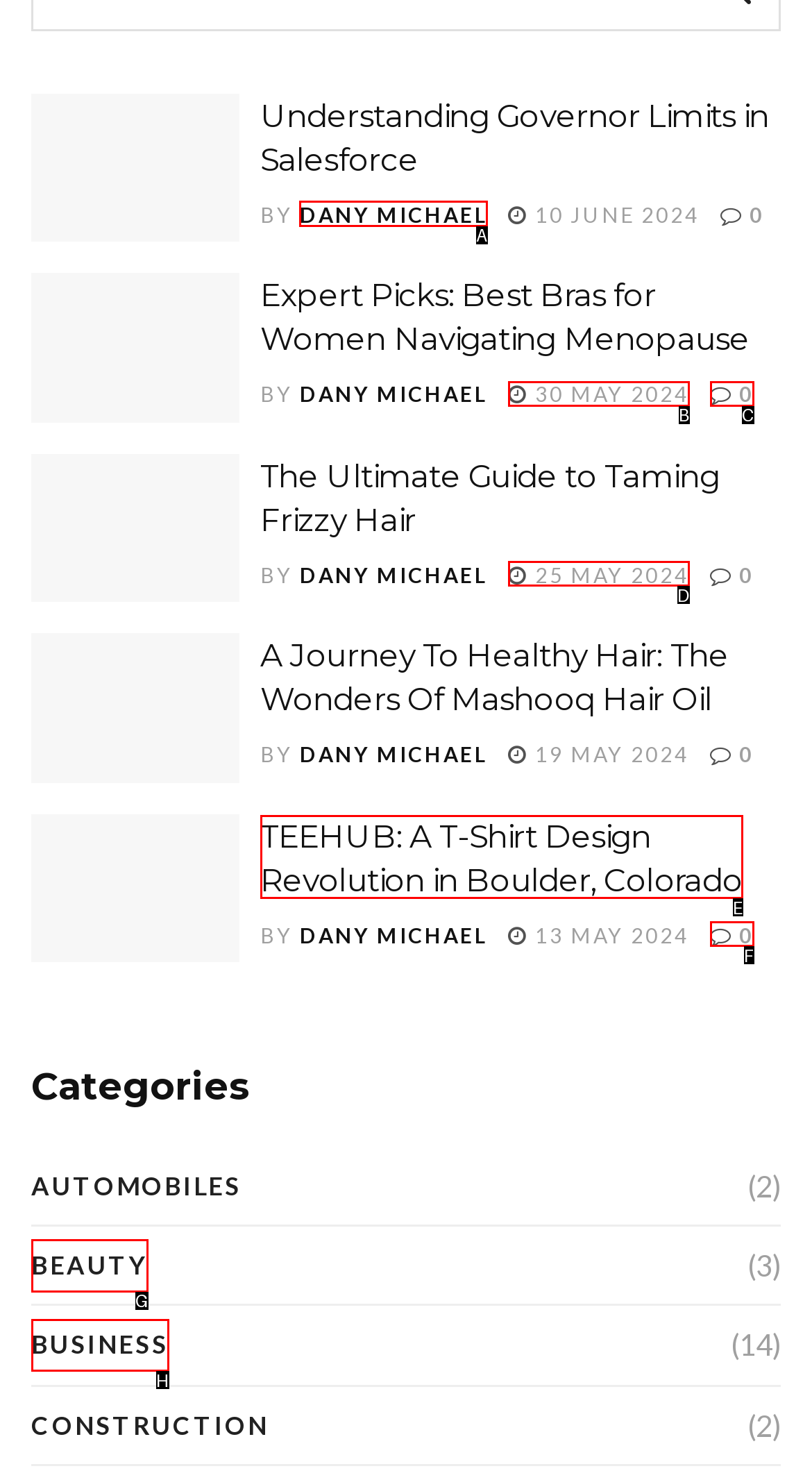Determine the HTML element to click for the instruction: View the post by DANY MICHAEL.
Answer with the letter corresponding to the correct choice from the provided options.

A